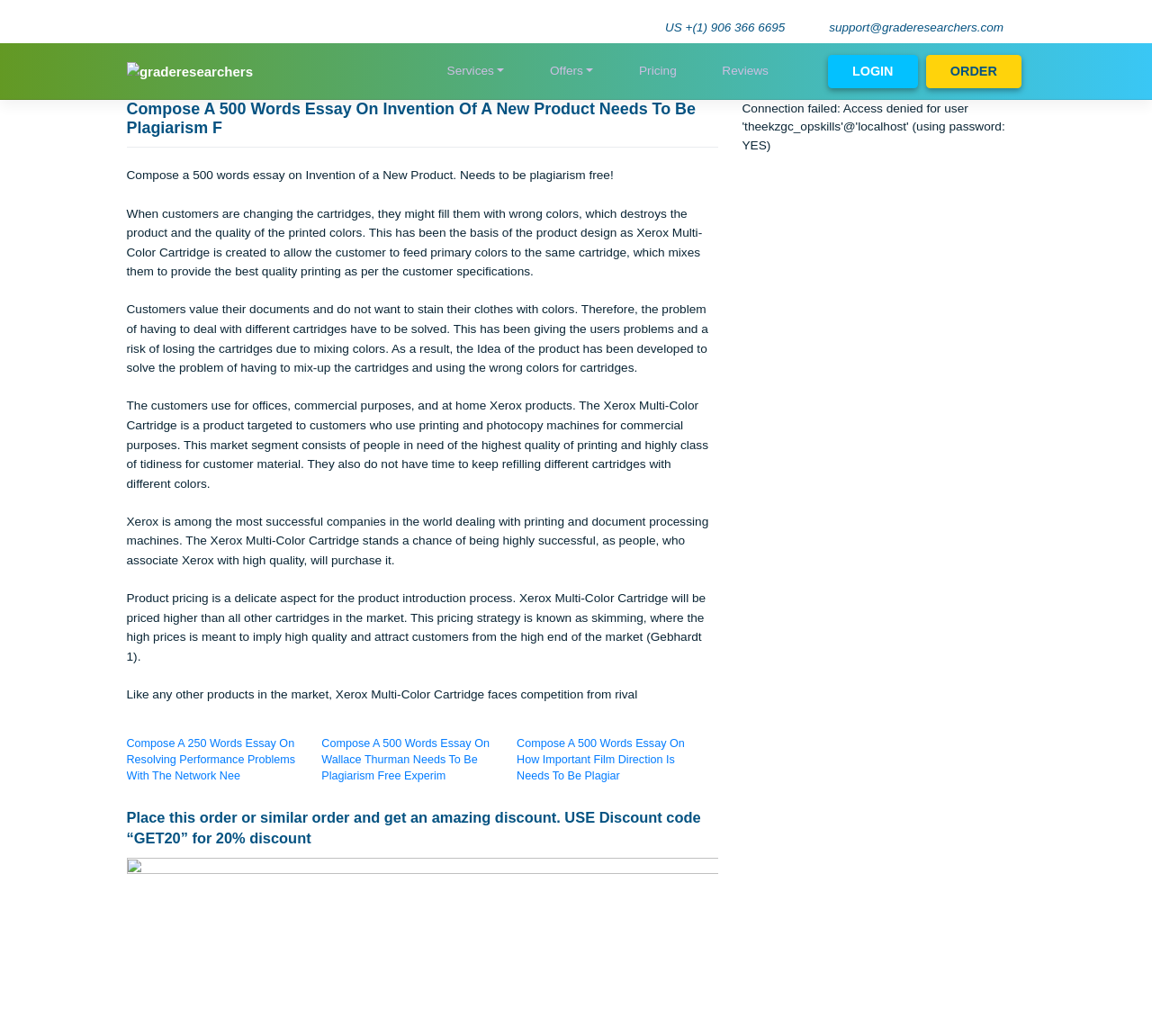Determine the bounding box coordinates of the section to be clicked to follow the instruction: "Read the abstract". The coordinates should be given as four float numbers between 0 and 1, formatted as [left, top, right, bottom].

None